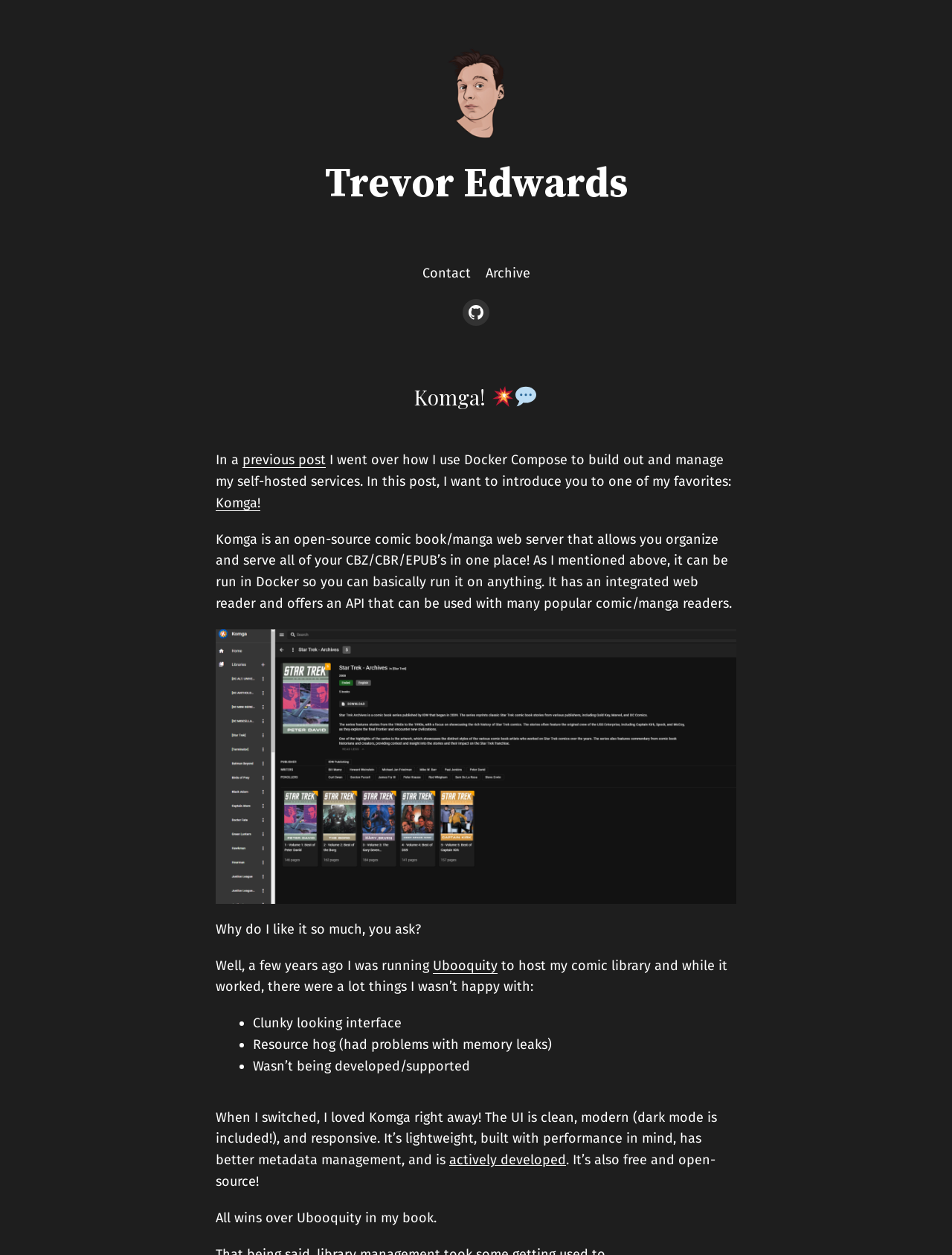Provide an in-depth caption for the elements present on the webpage.

This webpage is about setting up Komga, a modern and lightweight manga and comic book server. At the top, there is a header section with a navigation menu that includes links to "Contact" and "Archive". Below the header, there is a main section with a heading that reads "Komga! 💥 💬" accompanied by two images of emojis. 

To the left of the heading, there is a link to the author's name, "Trevor Edwards", which is also an image. Below the heading, there is a paragraph of text that introduces Komga as an open-source comic book/manga web server that allows users to organize and serve their digital comic collections. 

The text is followed by a figure, which is likely an image related to Komga. The rest of the page is dedicated to explaining why the author prefers Komga over Ubooquity, a similar service. The author lists several reasons, including Komga's clean and modern interface, its lightweight and performance-oriented design, and its active development and open-source nature. 

Throughout the page, there are several links to other resources, including the author's GitHub page and a previous post. The text is organized into paragraphs and lists, making it easy to read and follow. Overall, the page is focused on providing information about Komga and its benefits, with a clear and concise writing style.